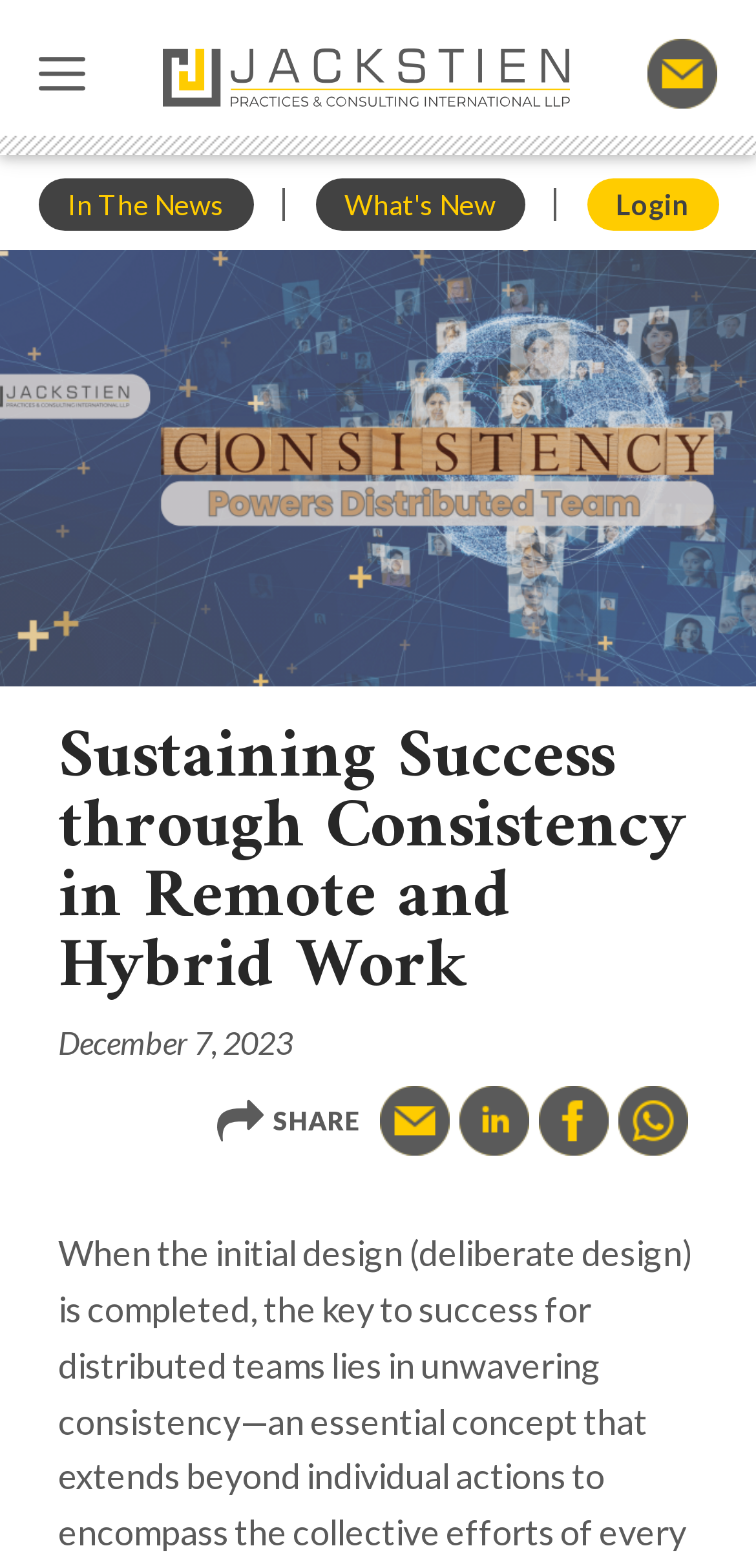Give an in-depth explanation of the webpage layout and content.

The webpage appears to be a blog post or article titled "Sustaining Success through Consistency in Remote and Hybrid Work" from Jackstien Practices, India. At the top left, there is a logo of Jackstien Practices, India, which is also a link. To the right of the logo, there is a menu button labeled "Menu". 

On the top right, there are several links, including "In The News", "What's New", and "Login". The "Login" link is positioned at the top right corner of the page. 

Below the top navigation bar, there is a main heading that spans across the page, titled "Sustaining Success through Consistency in Remote and Hybrid Work". Below the heading, there is a time stamp indicating that the article was published on December 7, 2023. 

To the right of the time stamp, there is a "SHARE" button, followed by four social media links. The main content of the article is not explicitly described in the accessibility tree, but it is likely to be below the heading and time stamp, given the structure of the webpage.